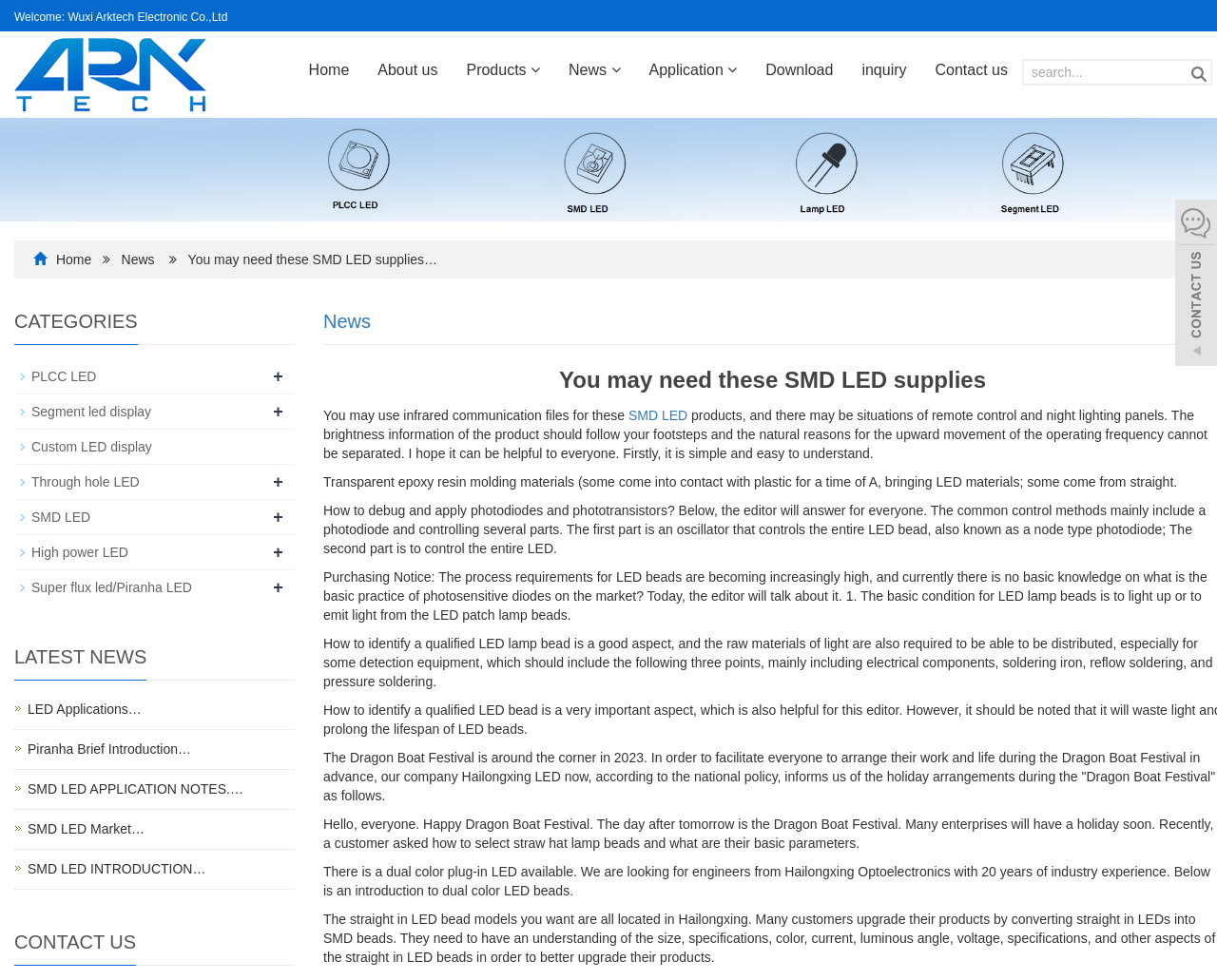How many categories of products are listed?
Please give a detailed and elaborate answer to the question.

There are 7 categories of products listed under the 'CATEGORIES' heading, including PLCC LED, Segment led display, Custom LED display, Through hole LED, SMD LED, High power LED, and Super flux led/Piranha LED.